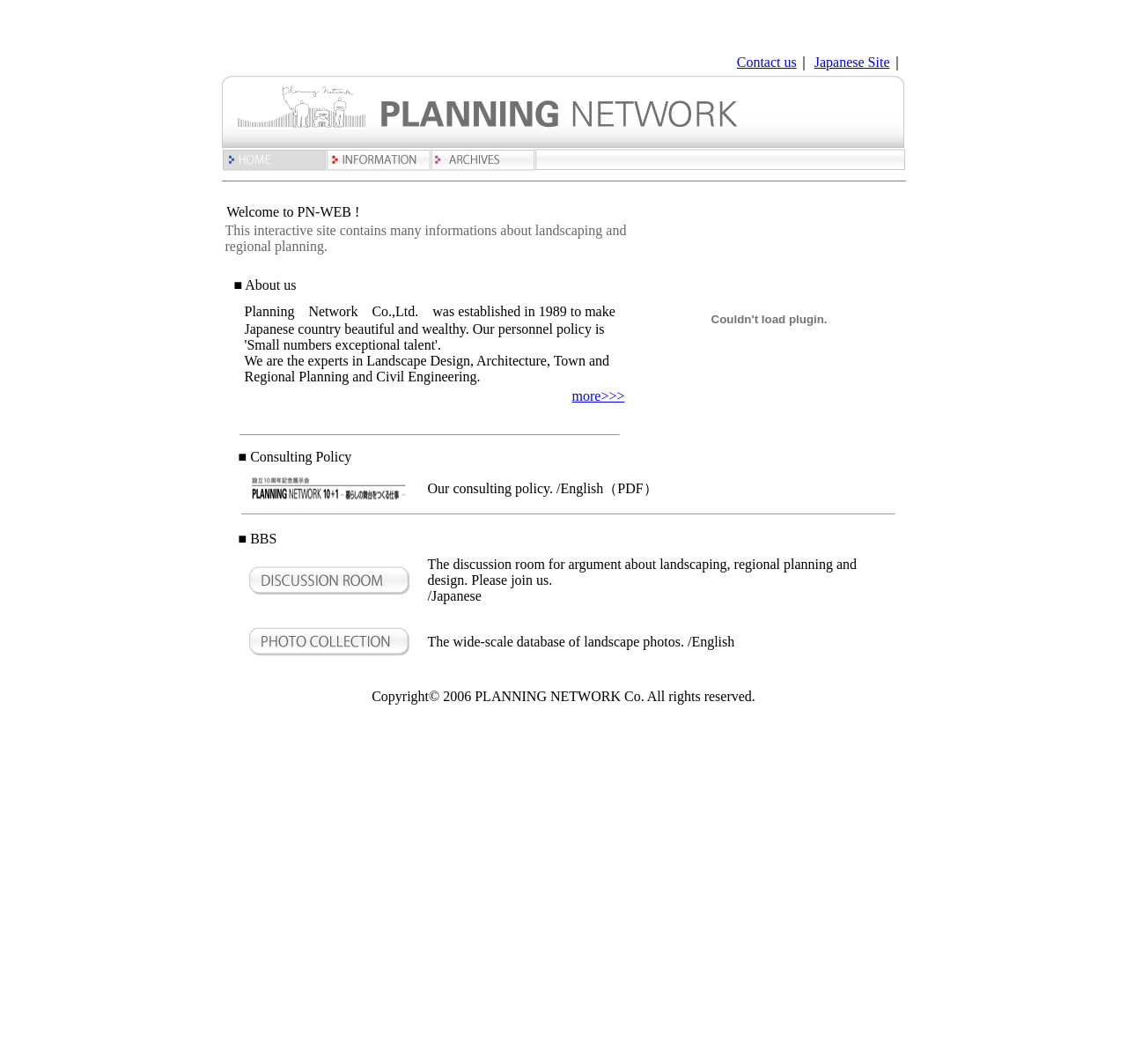With reference to the screenshot, provide a detailed response to the question below:
What are the services provided by the company?

The services provided by the company can be found in the 'About us' section of the webpage. The company mentions that they are experts in Landscape Design, Architecture, Town and Regional Planning, and Civil Engineering.